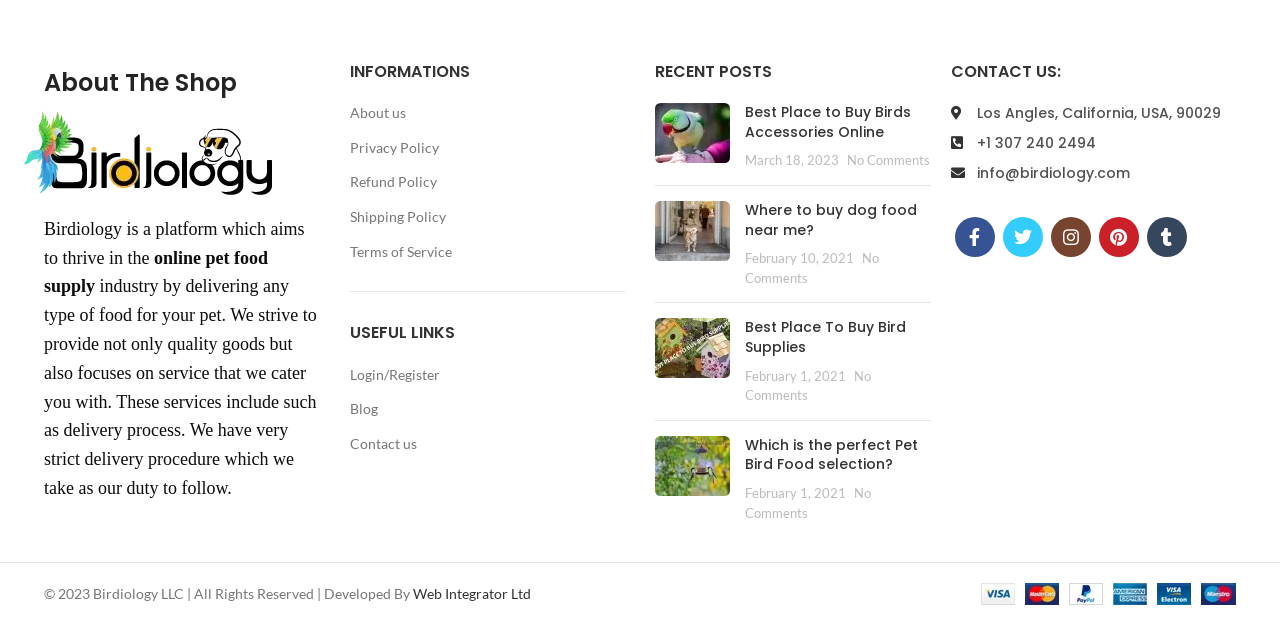Can you identify the bounding box coordinates of the clickable region needed to carry out this instruction: 'View the shipping policy'? The coordinates should be four float numbers within the range of 0 to 1, stated as [left, top, right, bottom].

[0.273, 0.331, 0.35, 0.362]